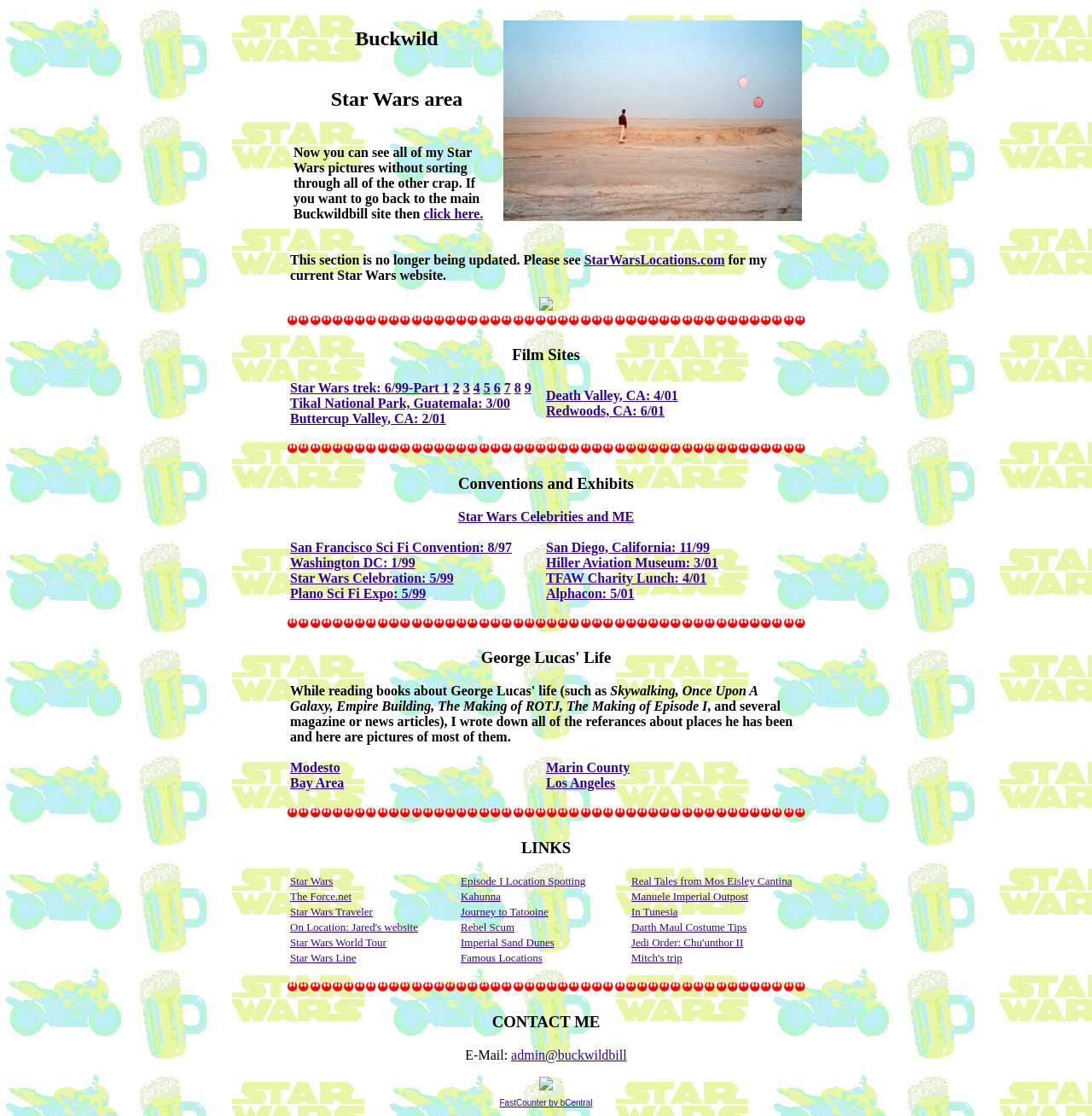Find the bounding box coordinates of the clickable area required to complete the following action: "Go to 'Film Sites'".

[0.006, 0.31, 0.994, 0.327]